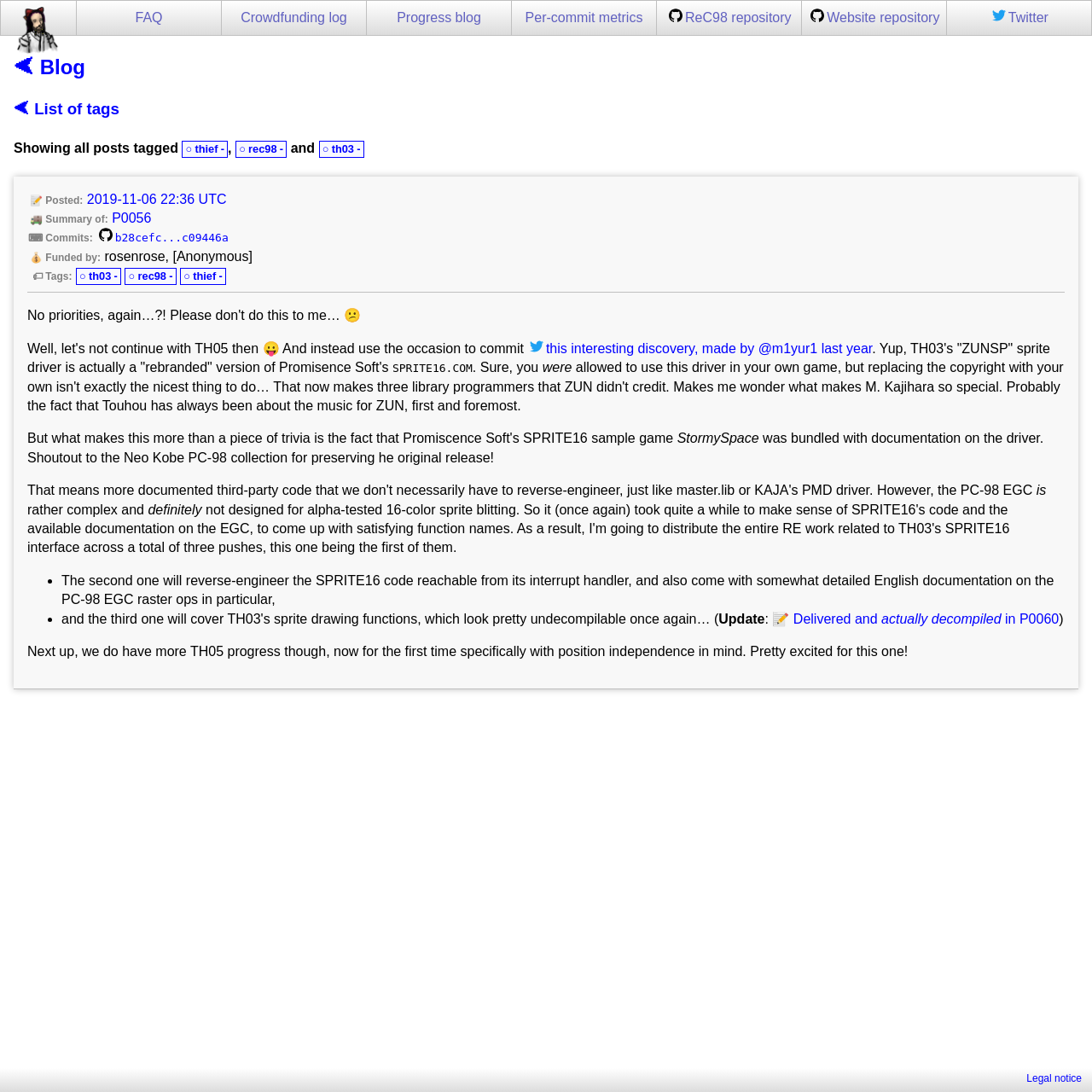Using the description "2019-11-06 22:36 UTC", predict the bounding box of the relevant HTML element.

[0.08, 0.175, 0.207, 0.189]